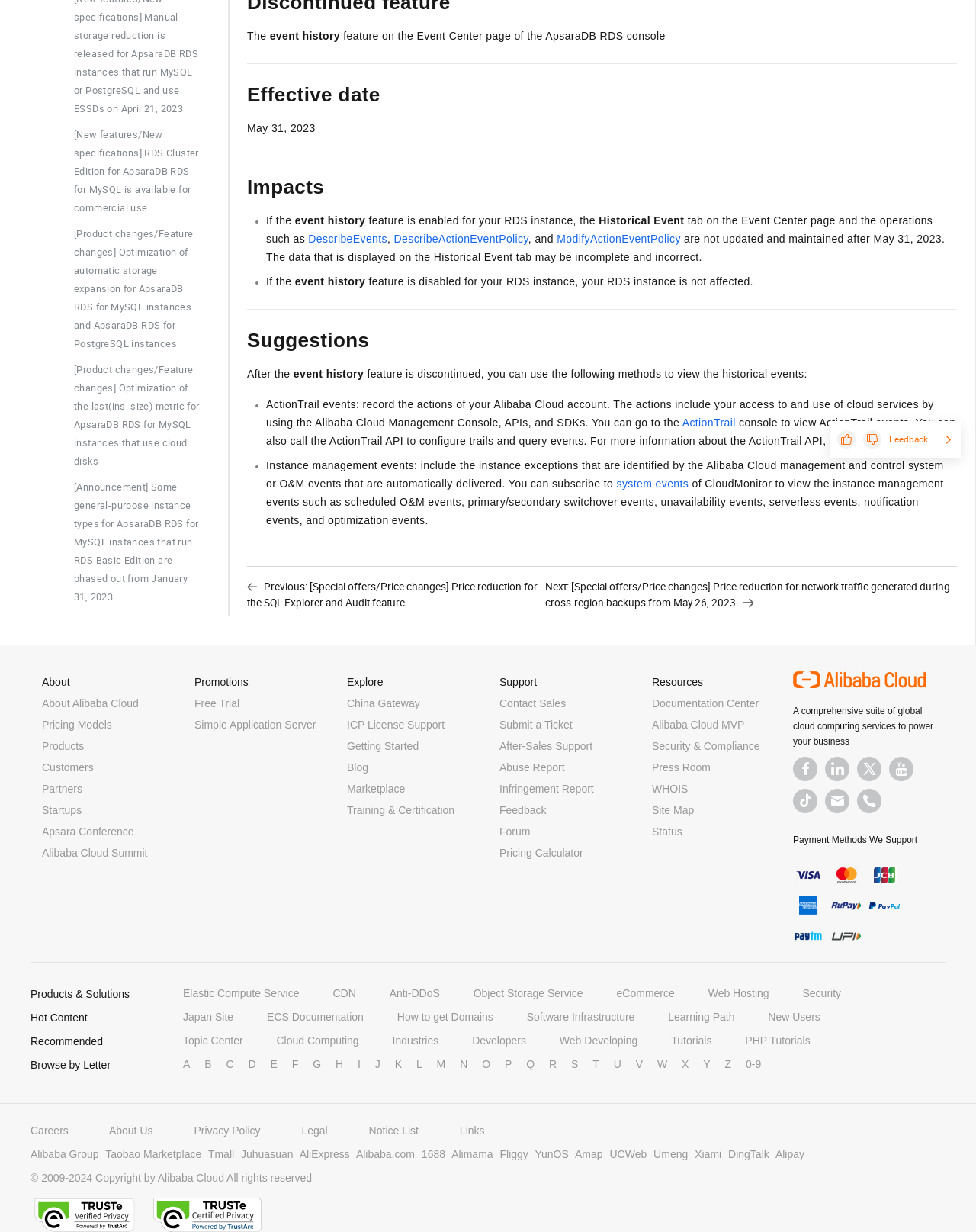Determine the bounding box coordinates of the UI element described below. Use the format (top-left x, top-left y, bottom-right x, bottom-right y) with floating point numbers between 0 and 1: Alibaba Cloud MVP

[0.668, 0.583, 0.763, 0.593]